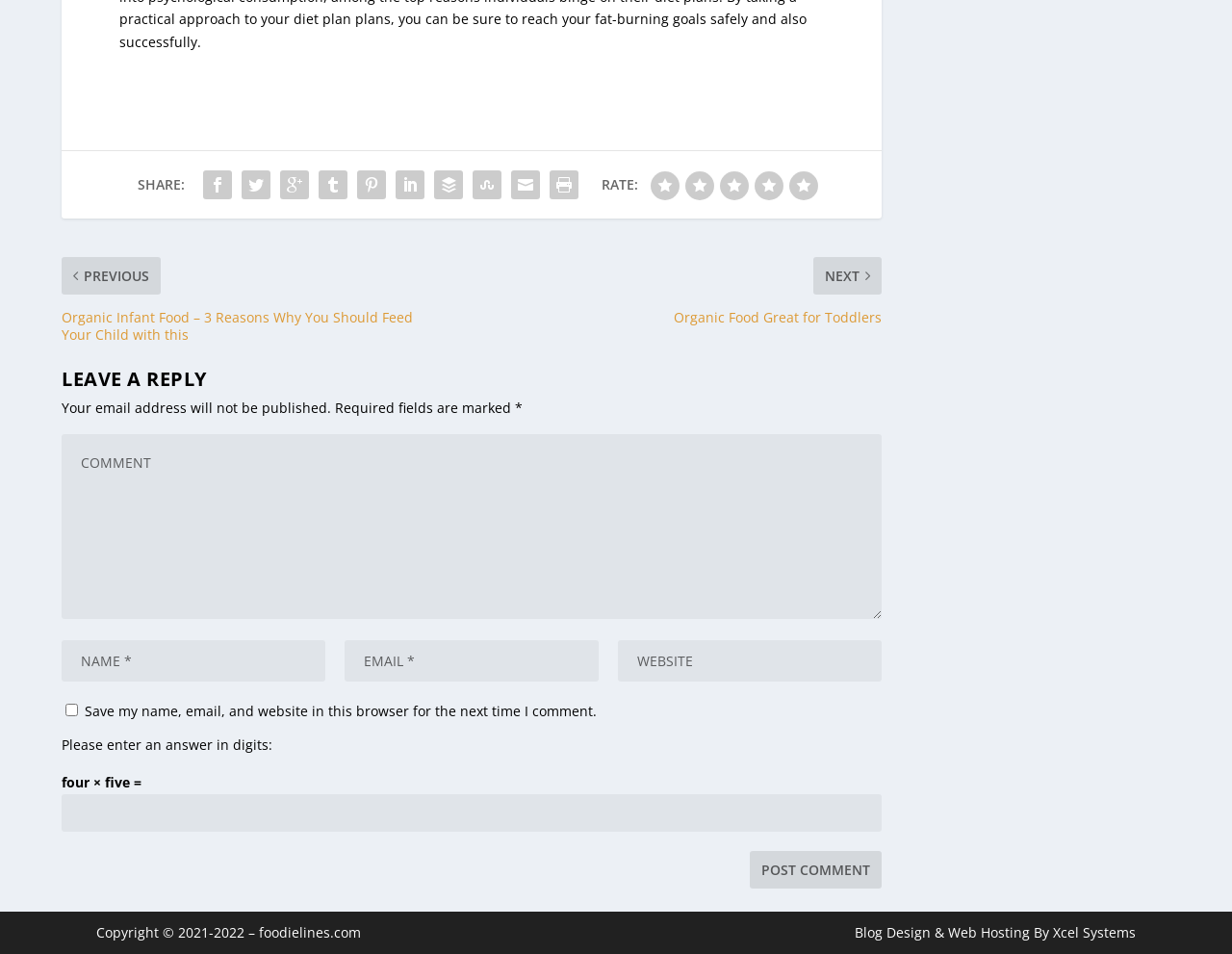Please identify the bounding box coordinates of the region to click in order to complete the task: "Click the SHARE link". The coordinates must be four float numbers between 0 and 1, specified as [left, top, right, bottom].

[0.161, 0.16, 0.192, 0.2]